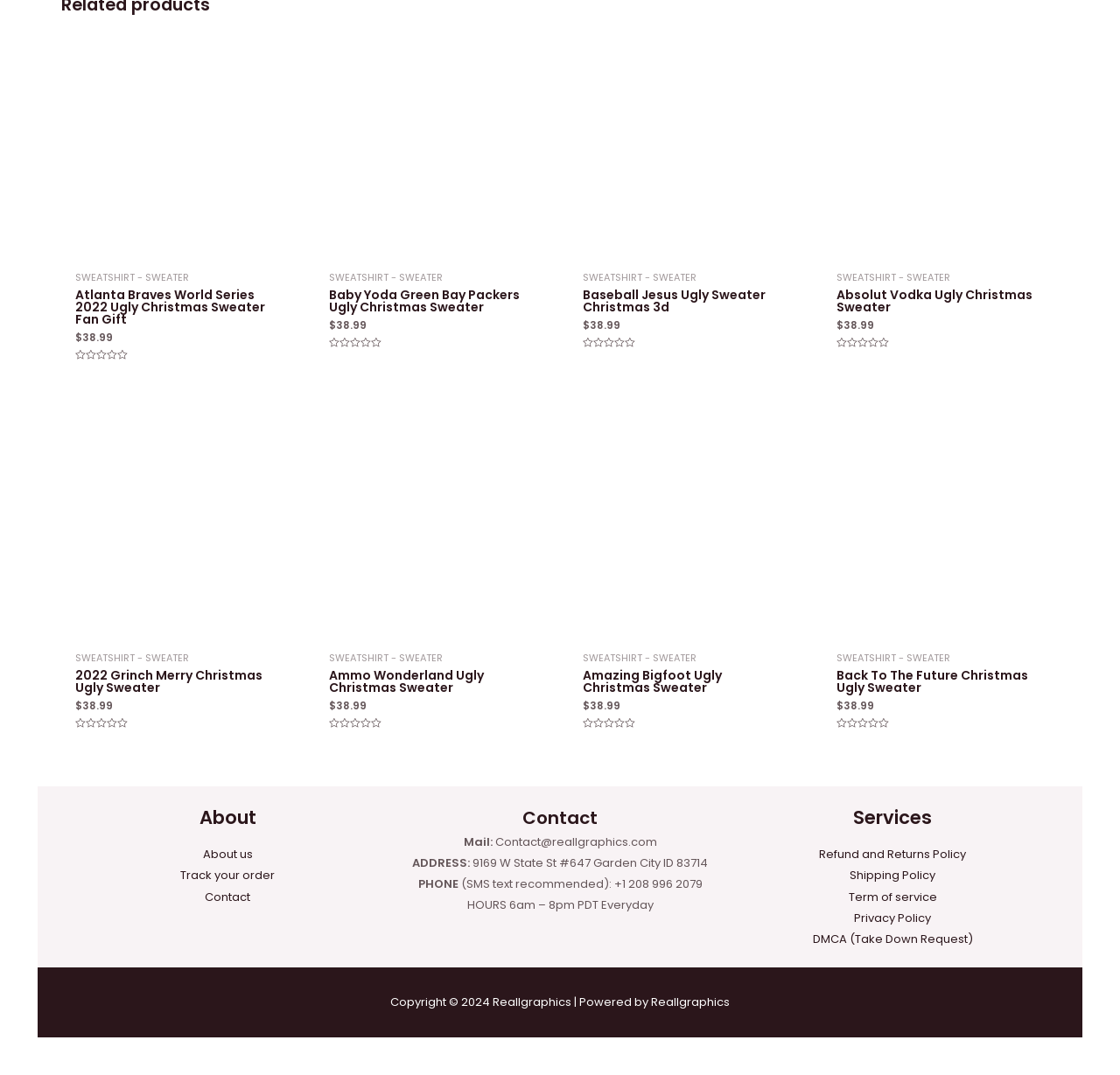How many ratings does the Baseball Jesus Ugly Sweater Christmas 3d have?
Based on the image, respond with a single word or phrase.

0